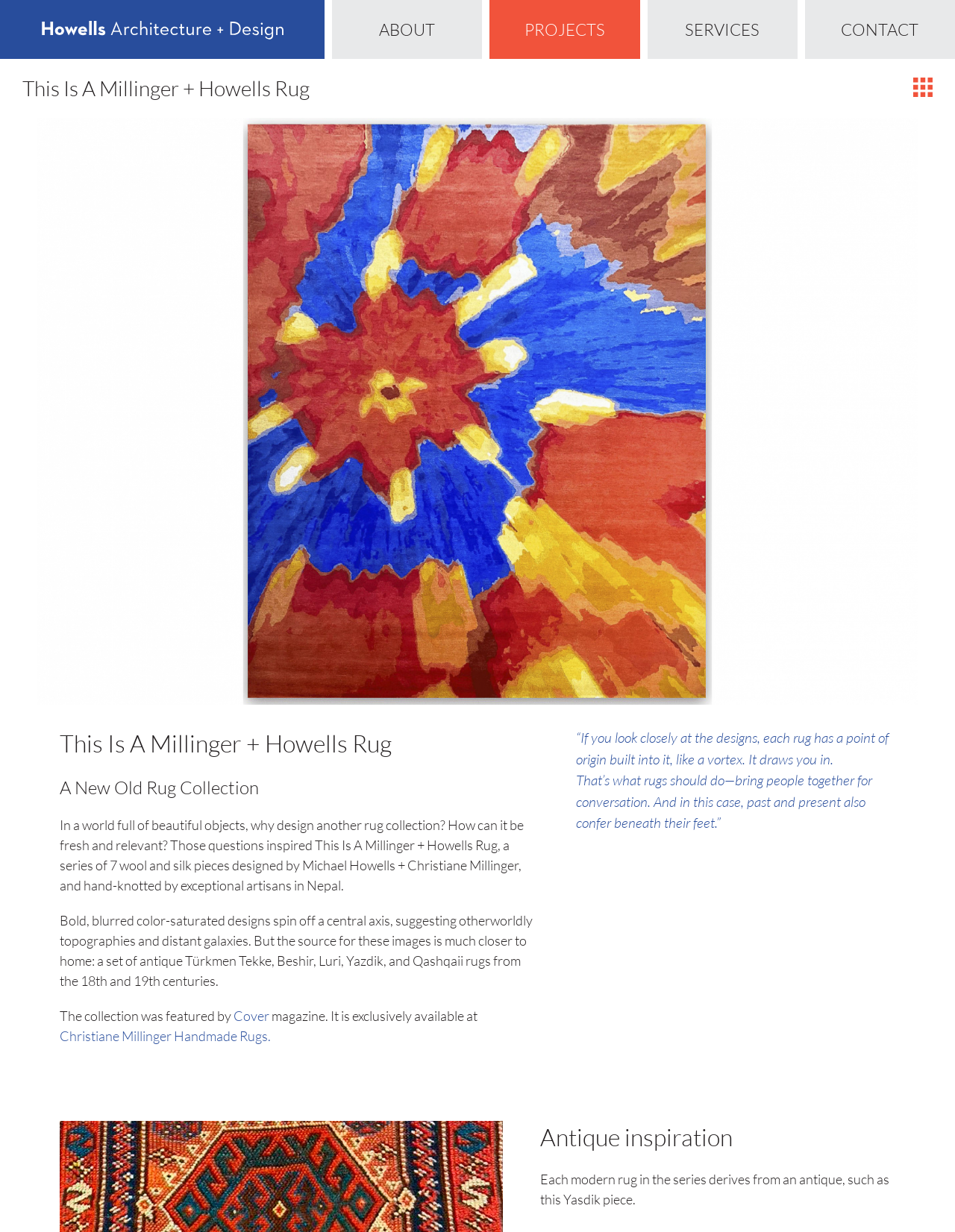Specify the bounding box coordinates of the element's area that should be clicked to execute the given instruction: "Click on the 'Howells Architecture + Design' link". The coordinates should be four float numbers between 0 and 1, i.e., [left, top, right, bottom].

[0.0, 0.0, 0.34, 0.048]